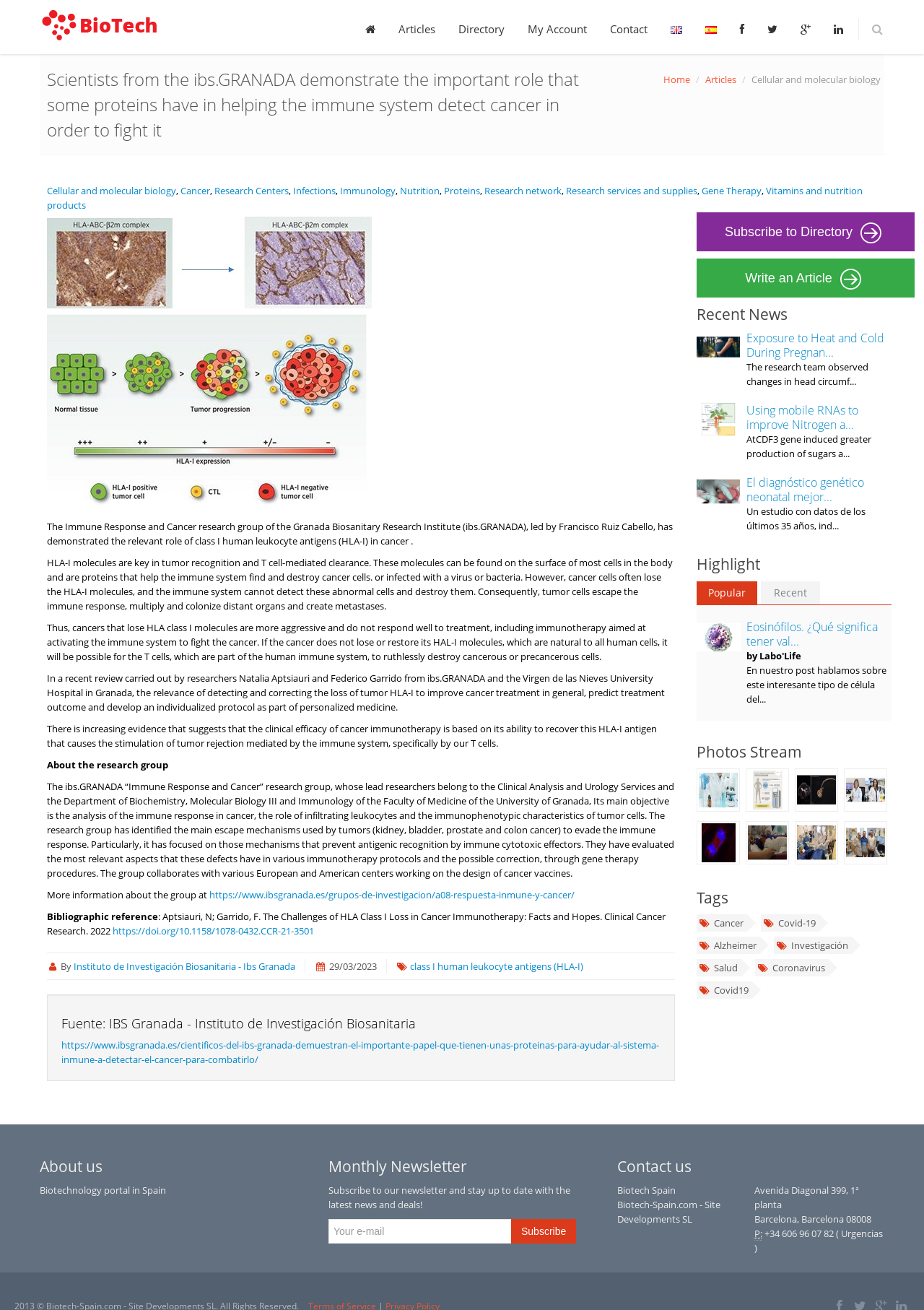Find the bounding box coordinates for the HTML element described in this sentence: "parent_node: Hidden Harmonies China Blog". Provide the coordinates as four float numbers between 0 and 1, in the format [left, top, right, bottom].

None